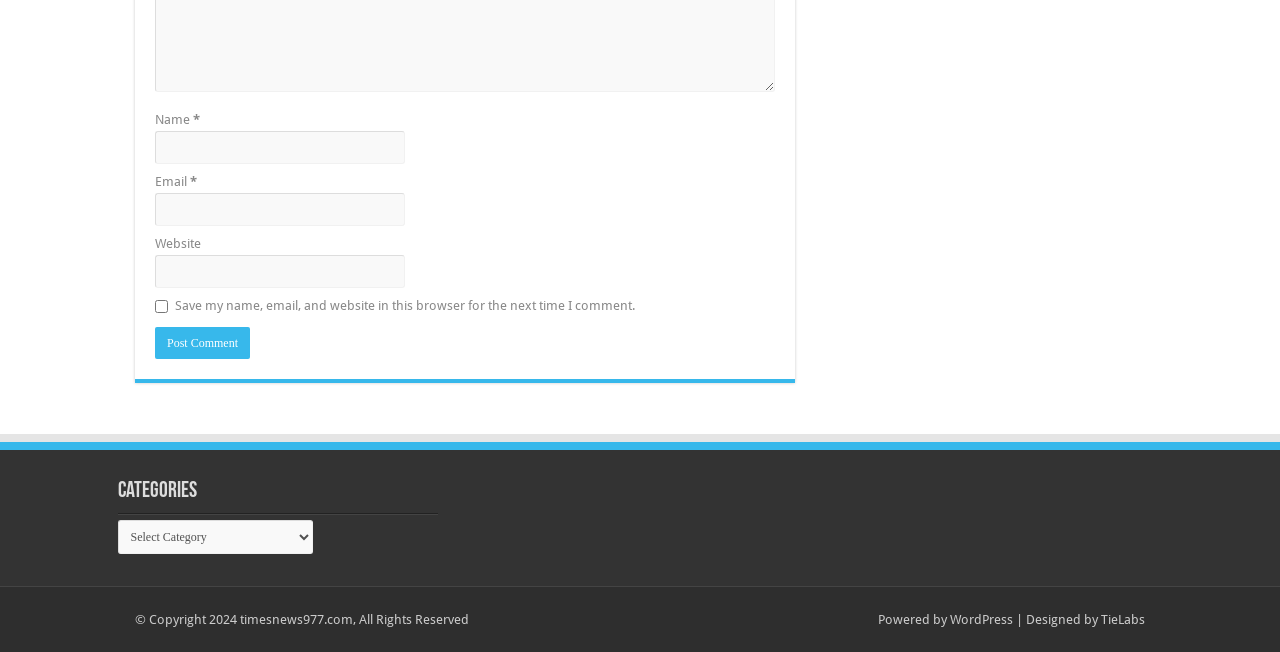Find the bounding box of the UI element described as: "TieLabs". The bounding box coordinates should be given as four float values between 0 and 1, i.e., [left, top, right, bottom].

[0.86, 0.939, 0.895, 0.962]